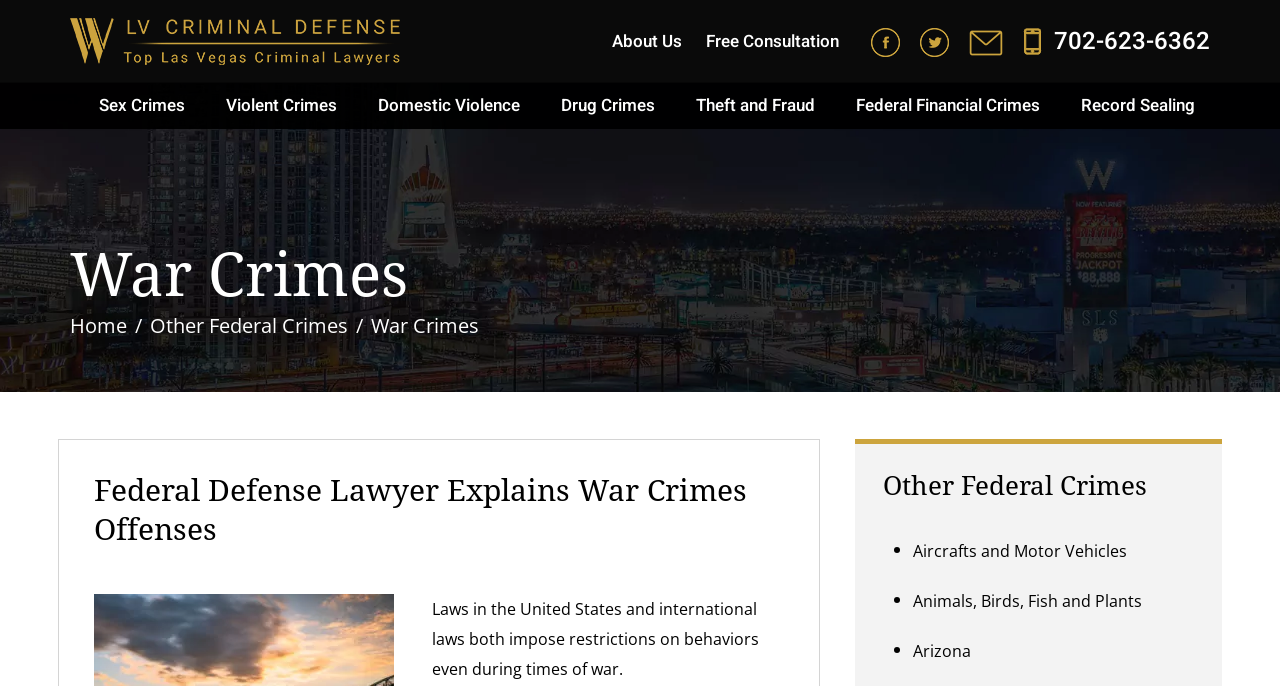Determine the bounding box coordinates for the area you should click to complete the following instruction: "Click the Free Consultation link".

[0.542, 0.042, 0.665, 0.078]